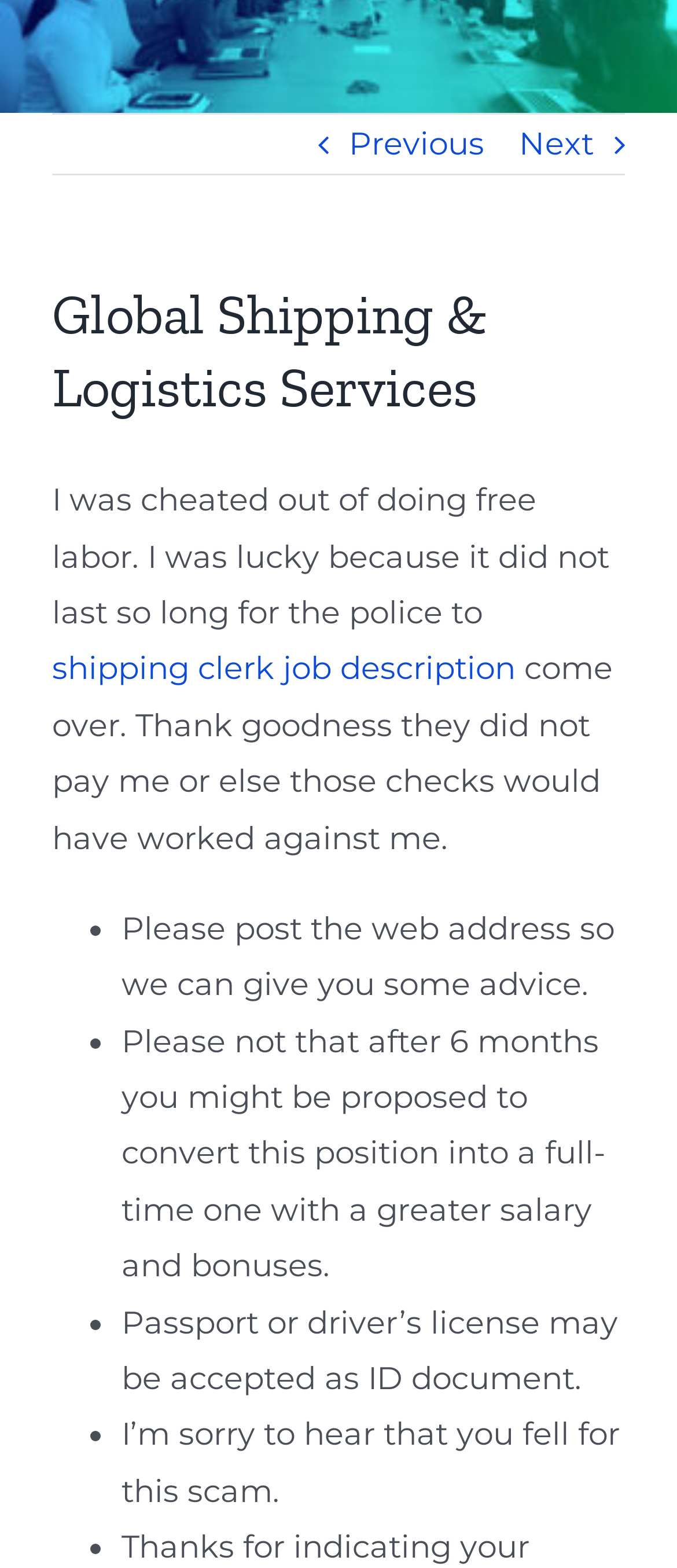Predict the bounding box of the UI element based on the description: "Previous". The coordinates should be four float numbers between 0 and 1, formatted as [left, top, right, bottom].

[0.515, 0.073, 0.715, 0.111]